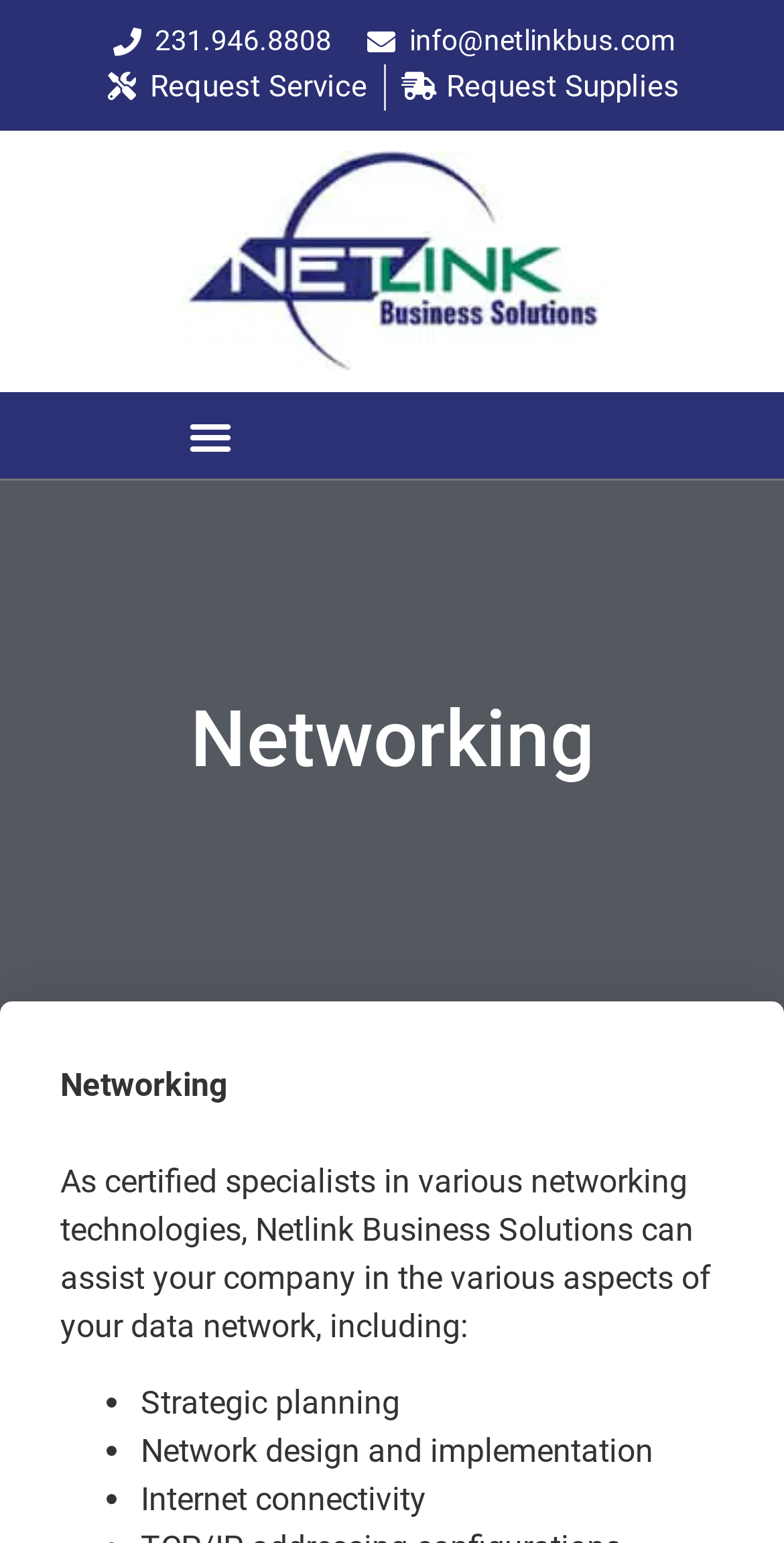Calculate the bounding box coordinates of the UI element given the description: "Request Supplies".

[0.512, 0.042, 0.867, 0.071]